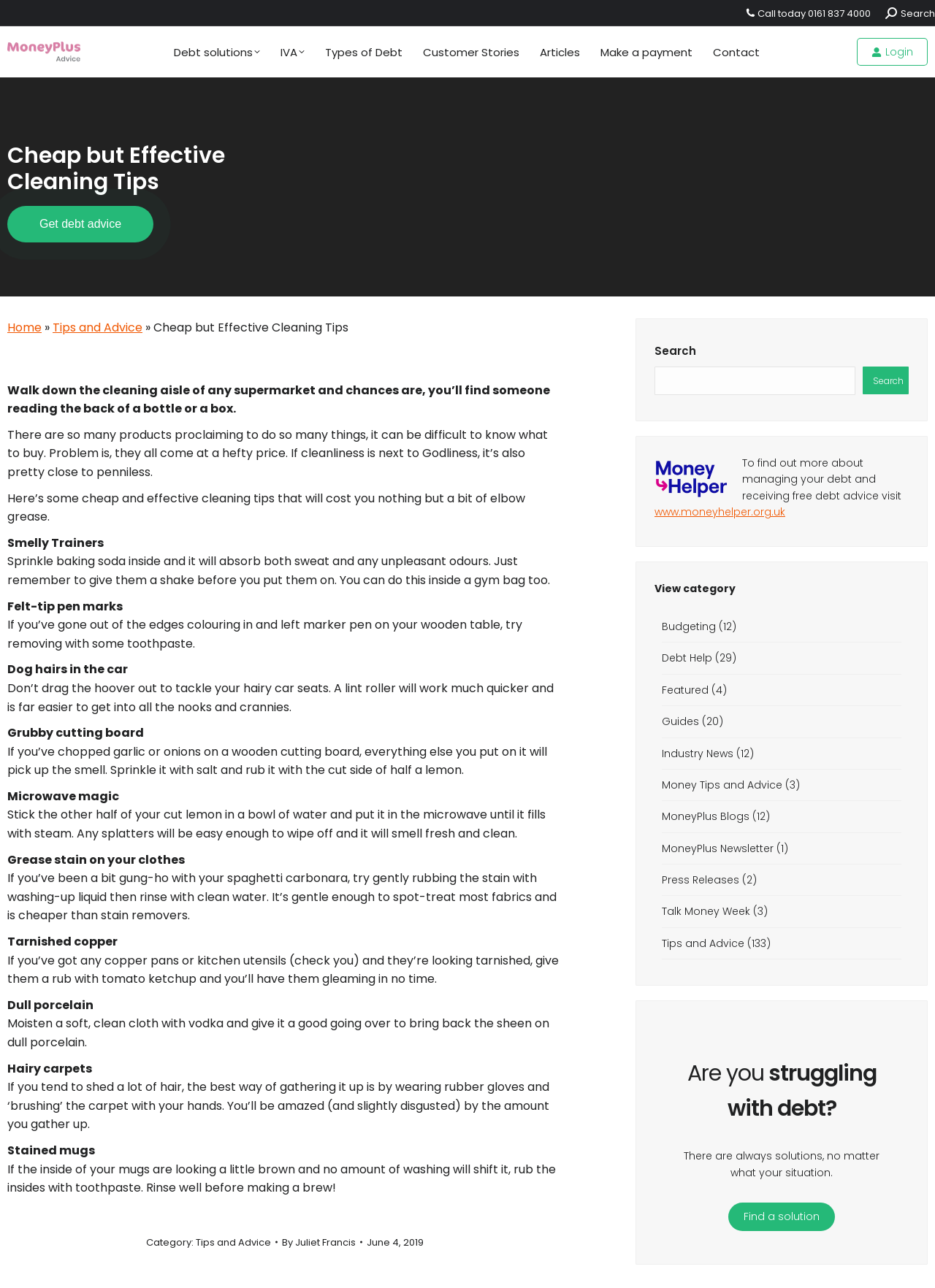Please give a concise answer to this question using a single word or phrase: 
What is the title of the article?

Cheap but Effective Cleaning Tips